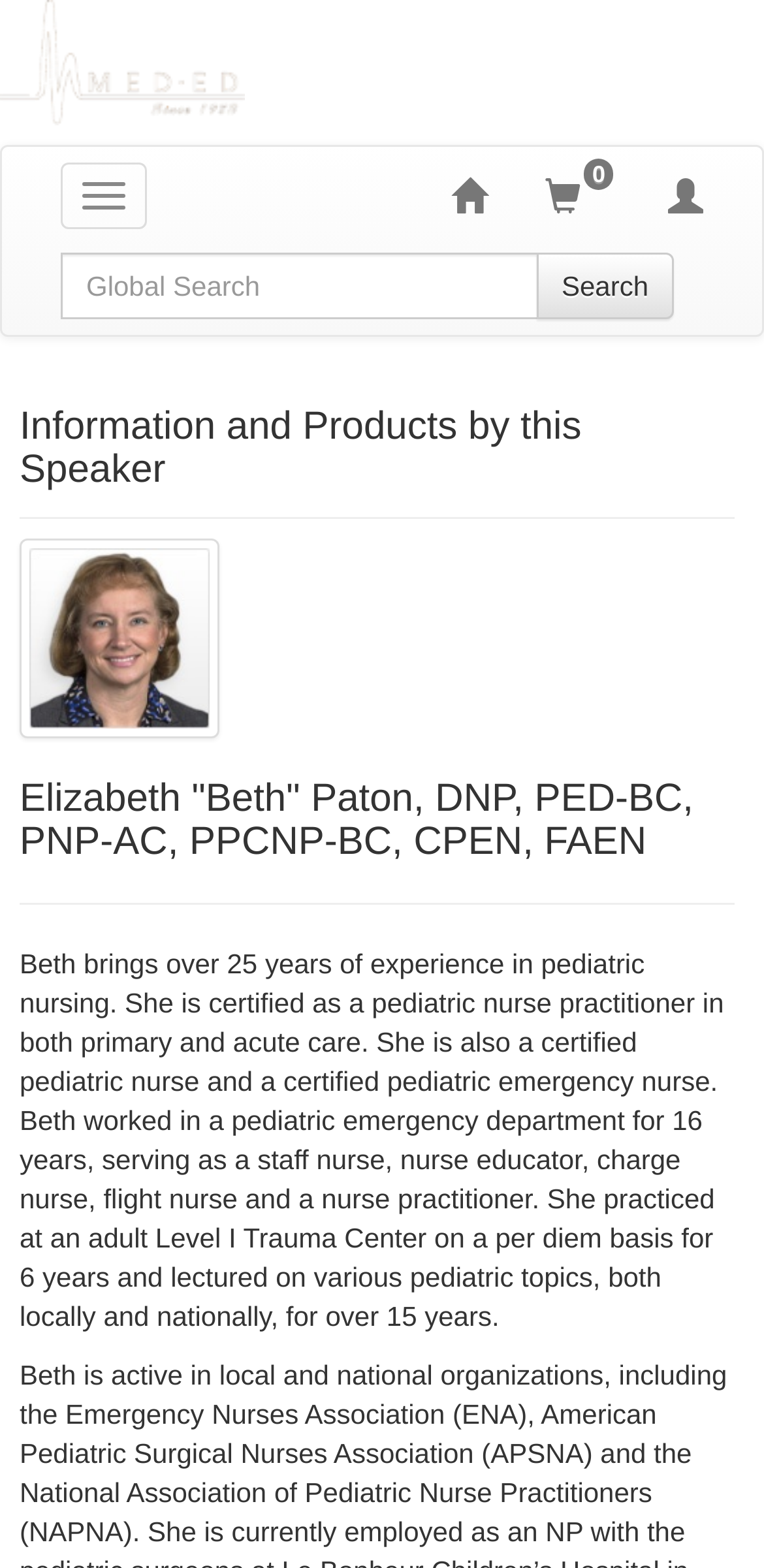What is the speaker's name?
Look at the screenshot and provide an in-depth answer.

The webpage's title and the bio section both mention the speaker's name as Elizabeth 'Beth' Paton. This is the full name of the speaker, with 'Beth' being a nickname.